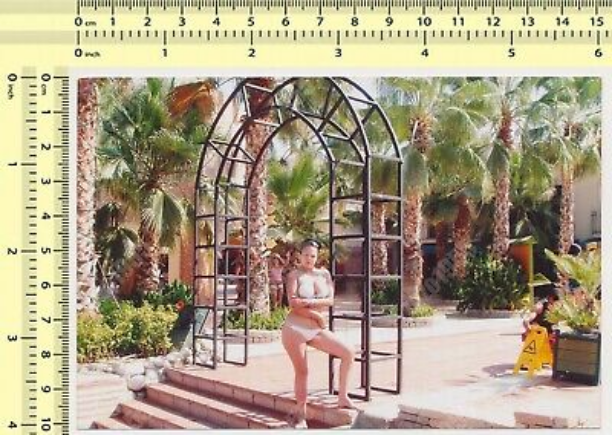What is the woman wearing?
Please use the image to provide a one-word or short phrase answer.

A swimsuit